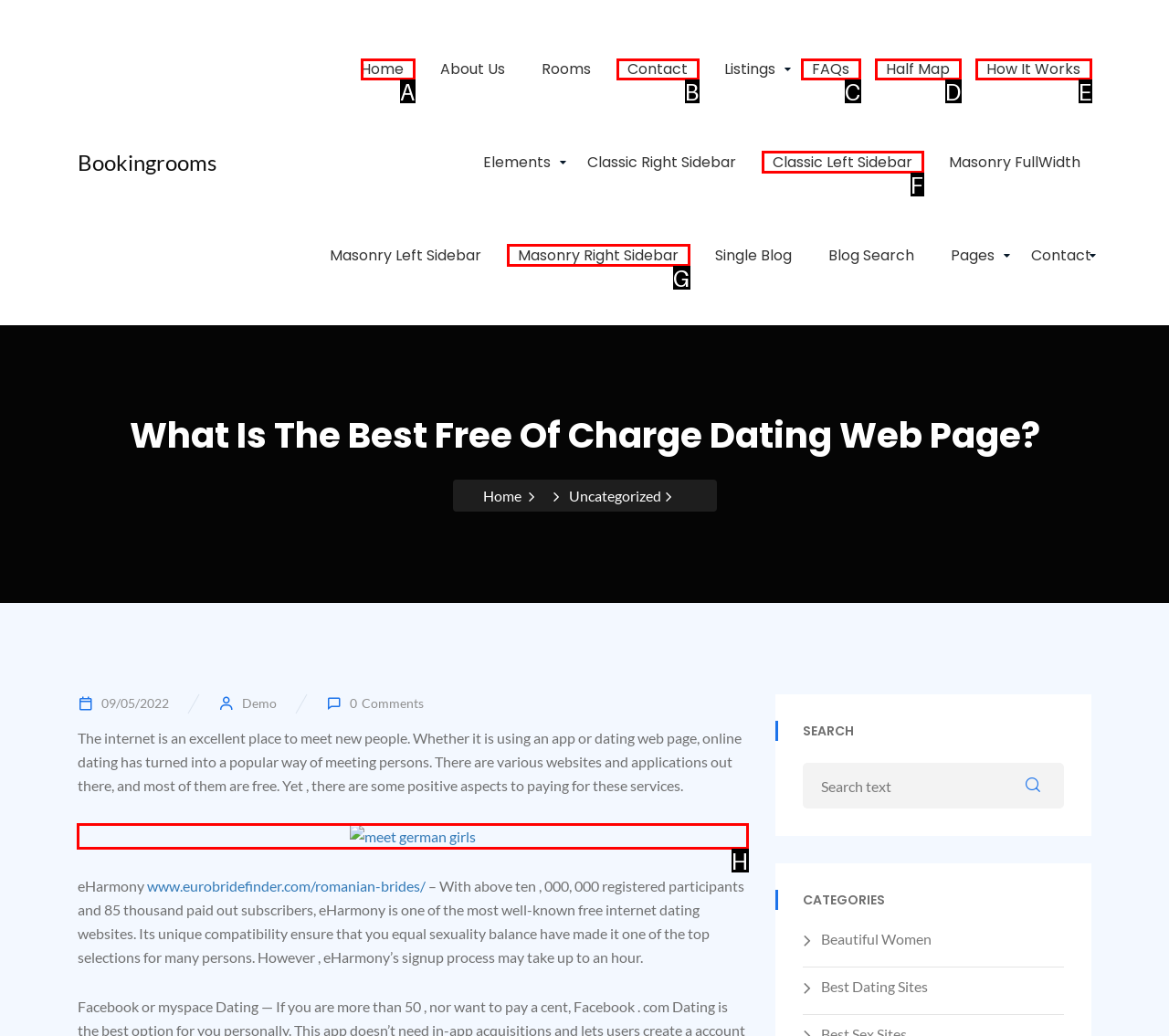Identify the letter of the UI element needed to carry out the task: Click on the 'meet german girls' link
Reply with the letter of the chosen option.

H